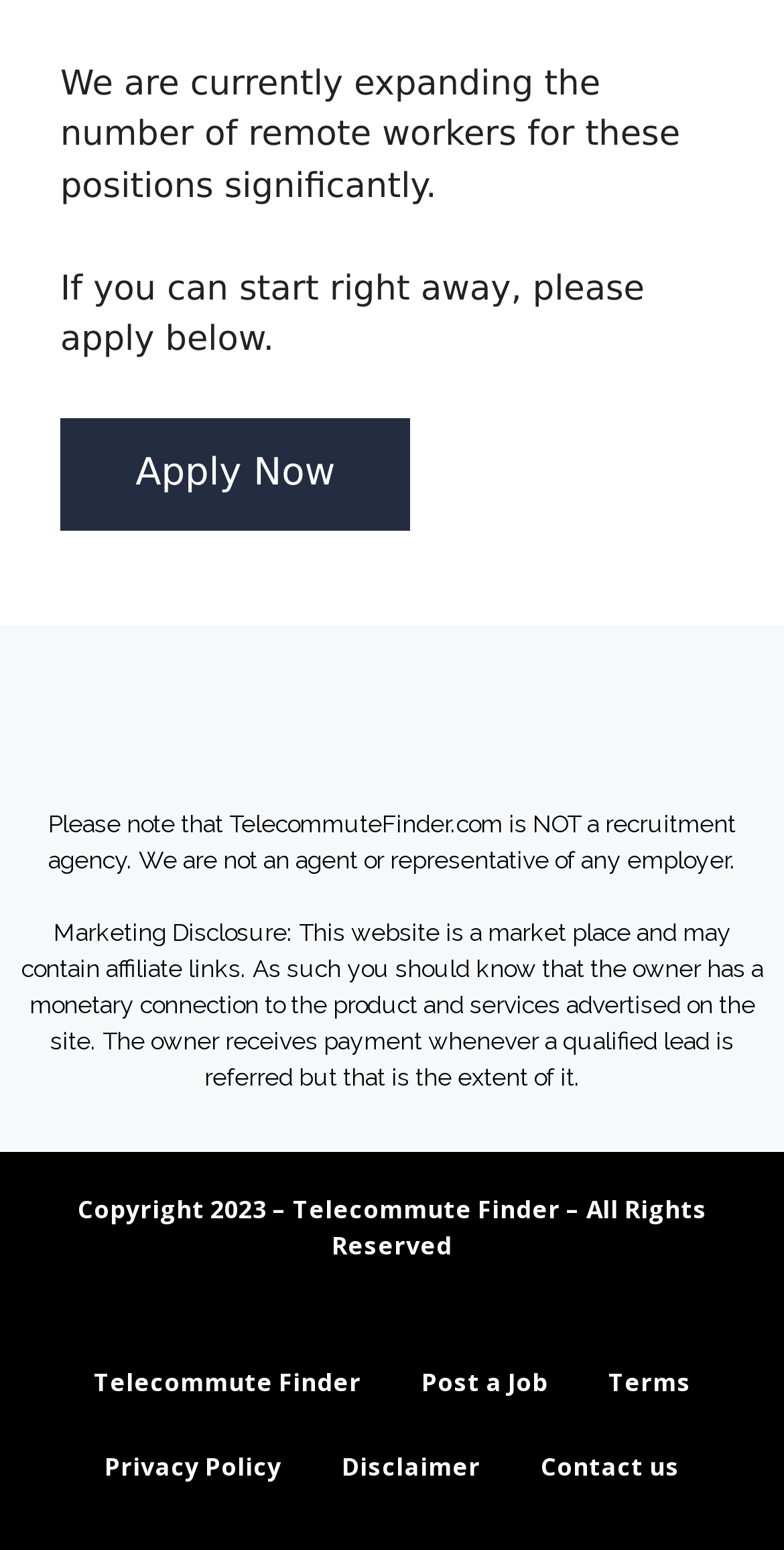Is this website a recruitment agency?
Refer to the image and give a detailed answer to the question.

The text 'Please note that TelecommuteFinder.com is NOT a recruitment agency. We are not an agent or representative of any employer' explicitly states that the website is not a recruitment agency. This suggests that the website is a platform for job posting and finding, but it does not act as an intermediary between employers and job seekers.